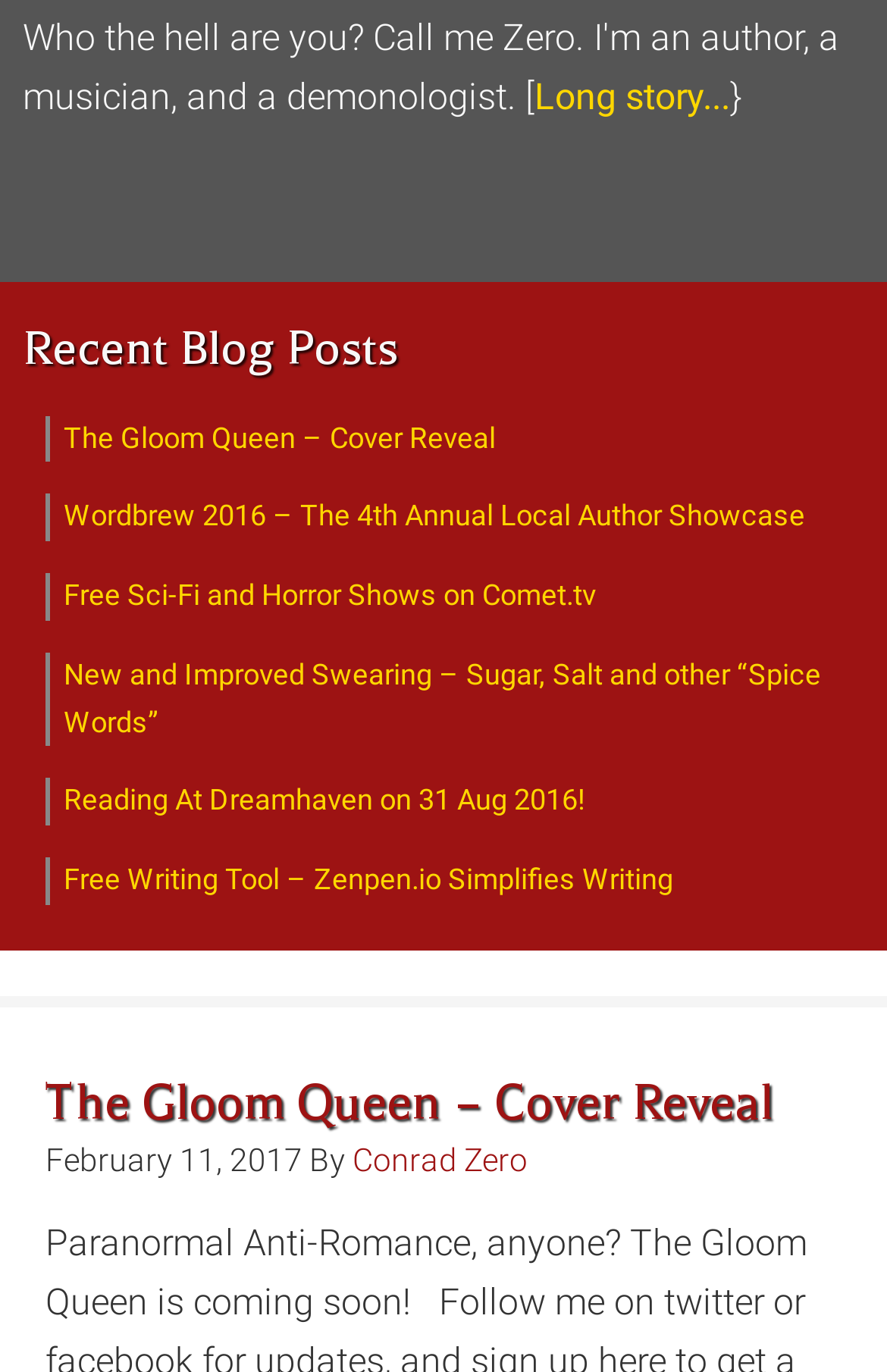Locate the bounding box coordinates of the clickable element to fulfill the following instruction: "Check the details of 'Wordbrew 2016 – The 4th Annual Local Author Showcase'". Provide the coordinates as four float numbers between 0 and 1 in the format [left, top, right, bottom].

[0.072, 0.364, 0.908, 0.388]